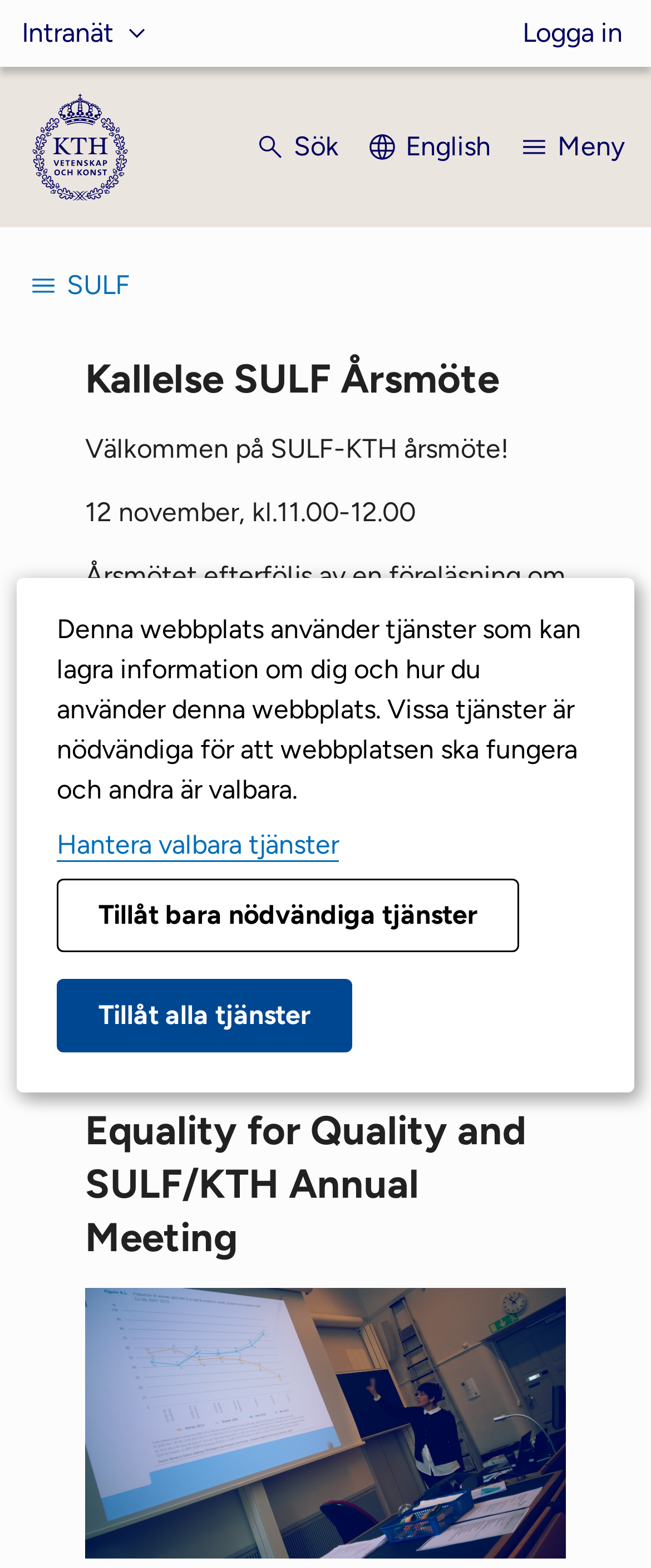Bounding box coordinates are specified in the format (top-left x, top-left y, bottom-right x, bottom-right y). All values are floating point numbers bounded between 0 and 1. Please provide the bounding box coordinate of the region this sentence describes: Hantera valbara tjänster

[0.087, 0.528, 0.521, 0.549]